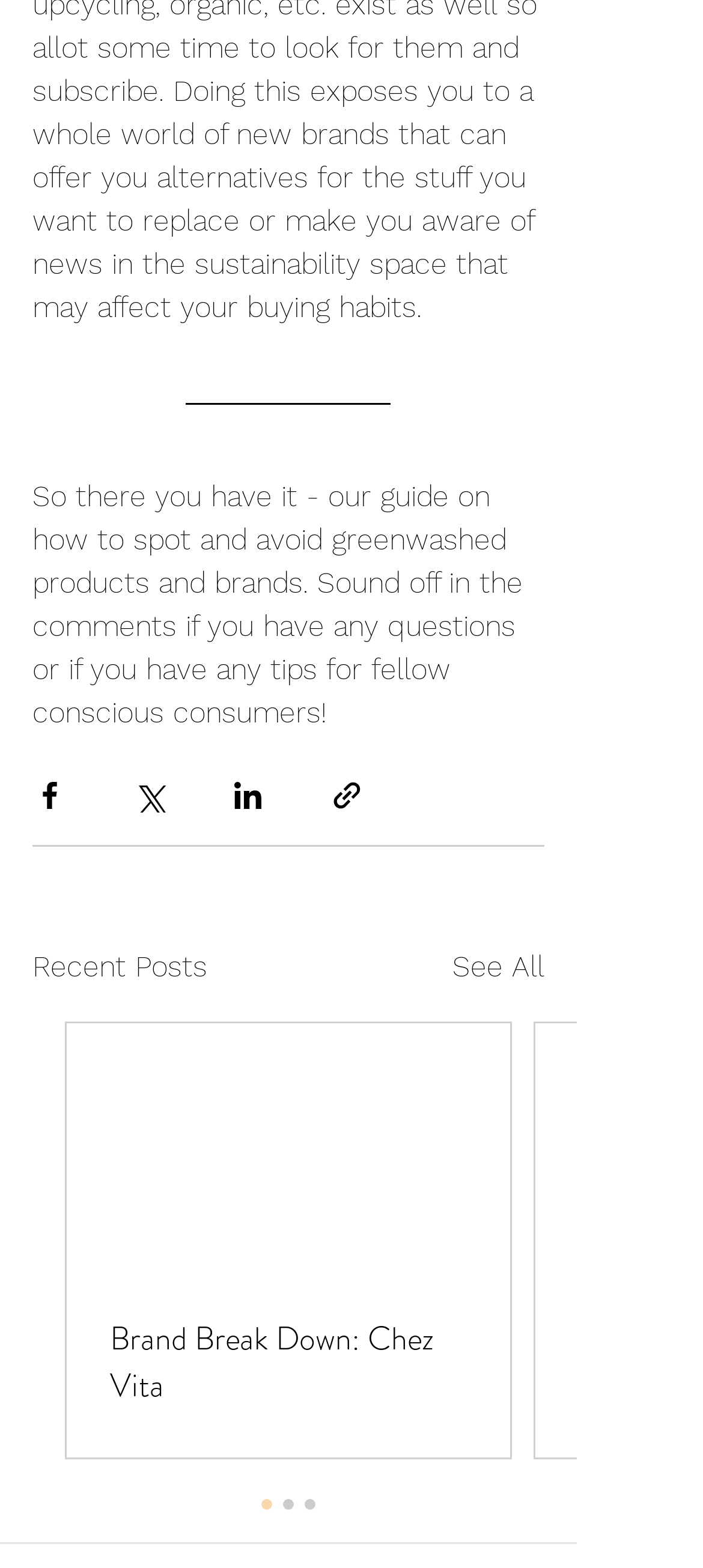Determine the bounding box coordinates of the clickable area required to perform the following instruction: "Share via link". The coordinates should be represented as four float numbers between 0 and 1: [left, top, right, bottom].

[0.469, 0.496, 0.518, 0.518]